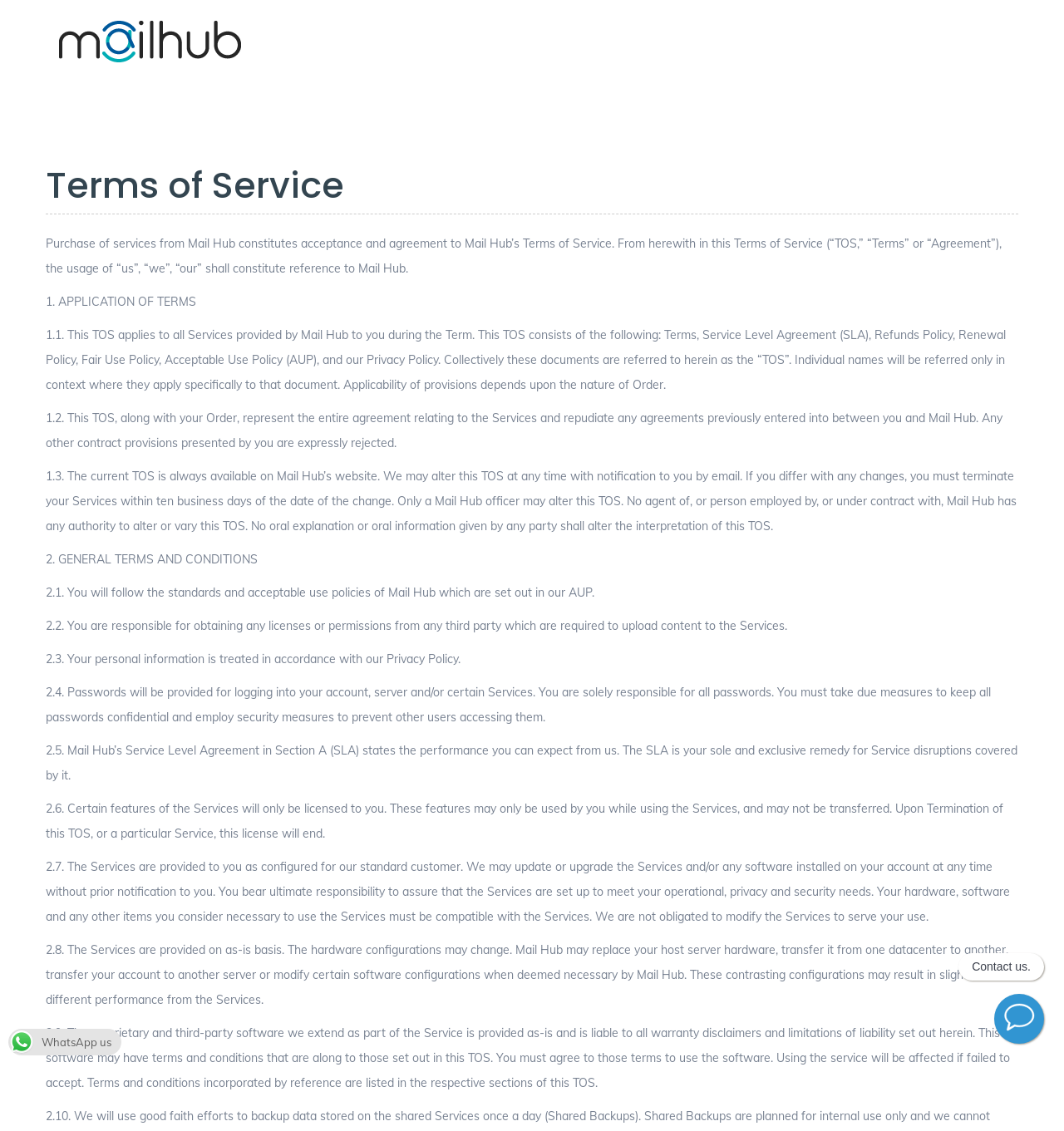Based on the element description About, identify the bounding box of the UI element in the given webpage screenshot. The coordinates should be in the format (top-left x, top-left y, bottom-right x, bottom-right y) and must be between 0 and 1.

None